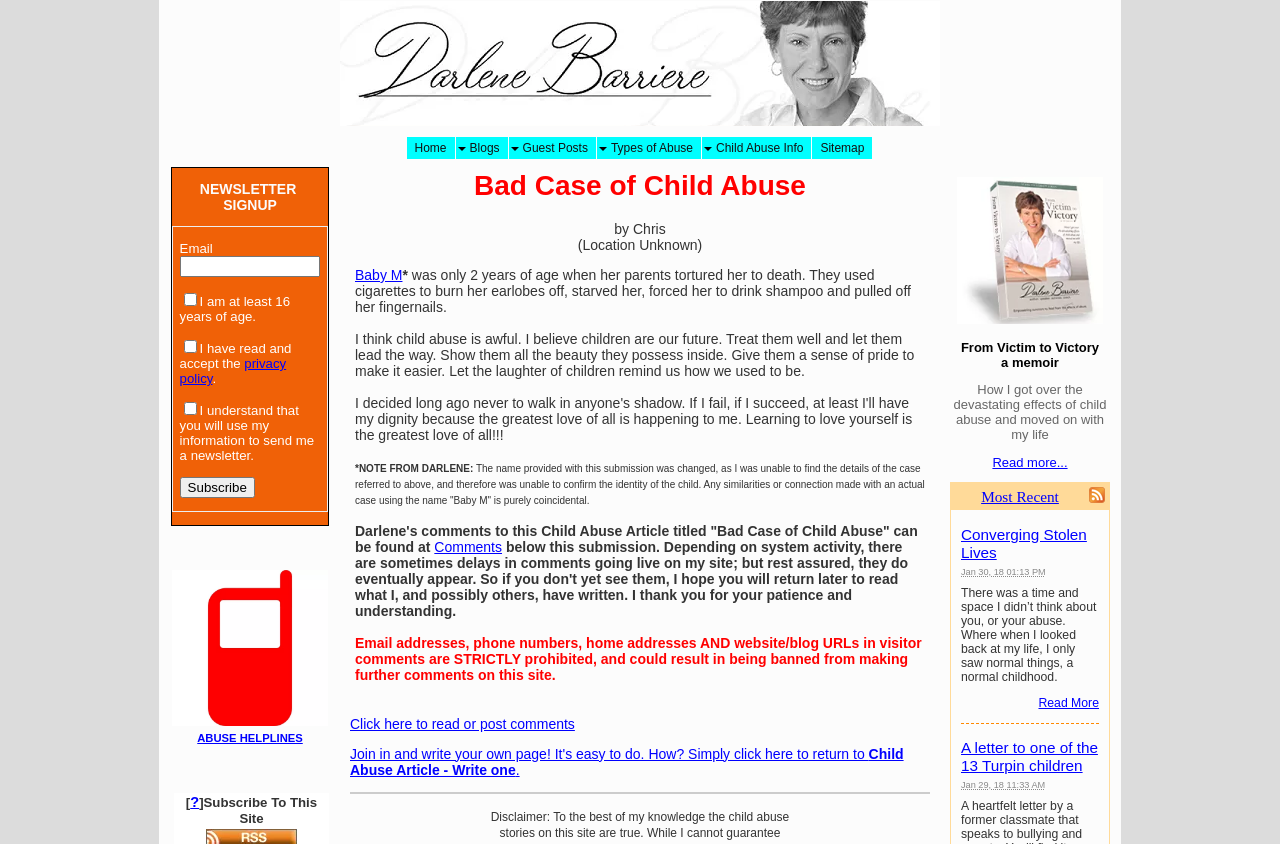Please provide the bounding box coordinates for the element that needs to be clicked to perform the instruction: "Read more about 'Converging Stolen Lives'". The coordinates must consist of four float numbers between 0 and 1, formatted as [left, top, right, bottom].

[0.811, 0.825, 0.859, 0.842]